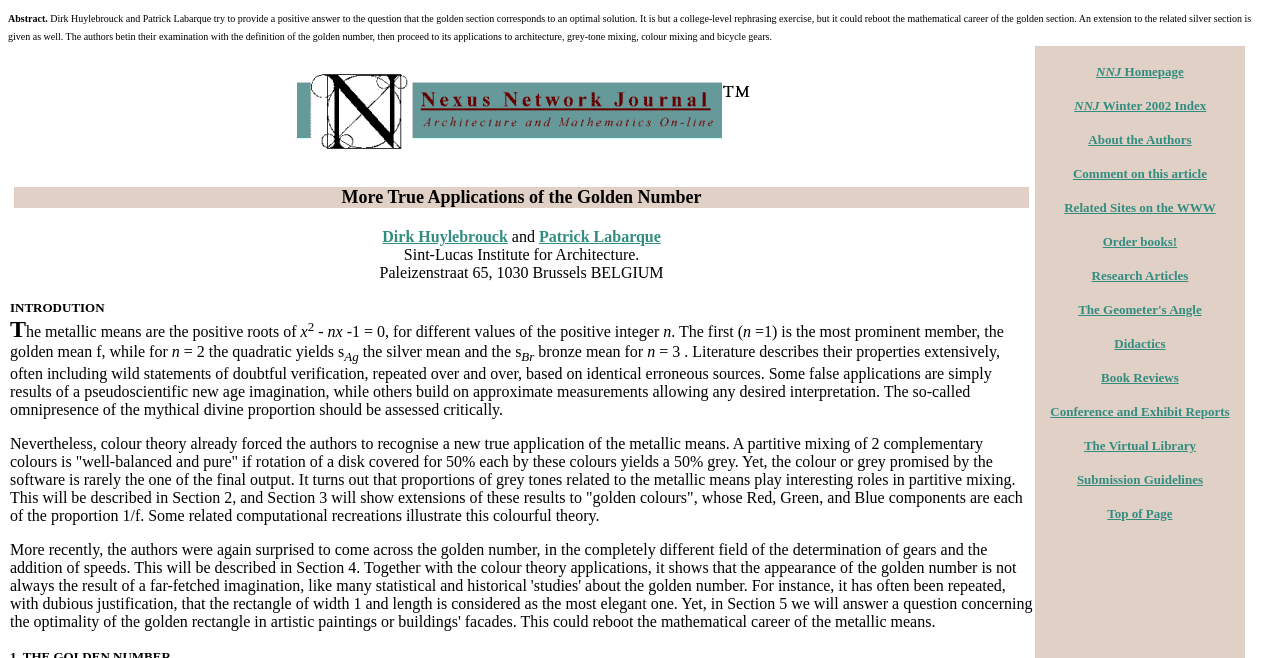Extract the bounding box coordinates of the UI element described: "Related Sites on the WWW". Provide the coordinates in the format [left, top, right, bottom] with values ranging from 0 to 1.

[0.831, 0.301, 0.95, 0.327]